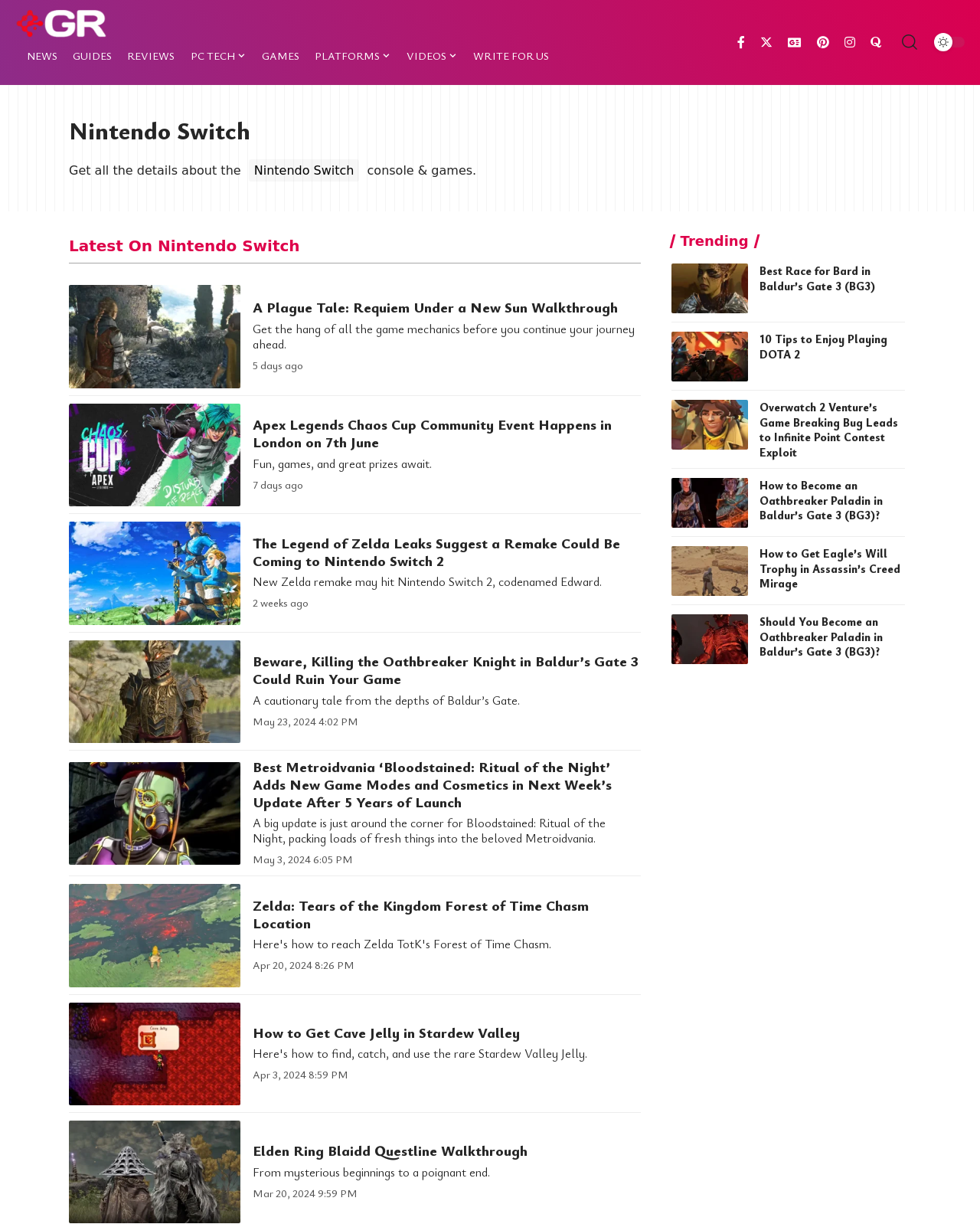Provide the bounding box coordinates for the area that should be clicked to complete the instruction: "Check out the latest on Nintendo Switch".

[0.07, 0.192, 0.306, 0.208]